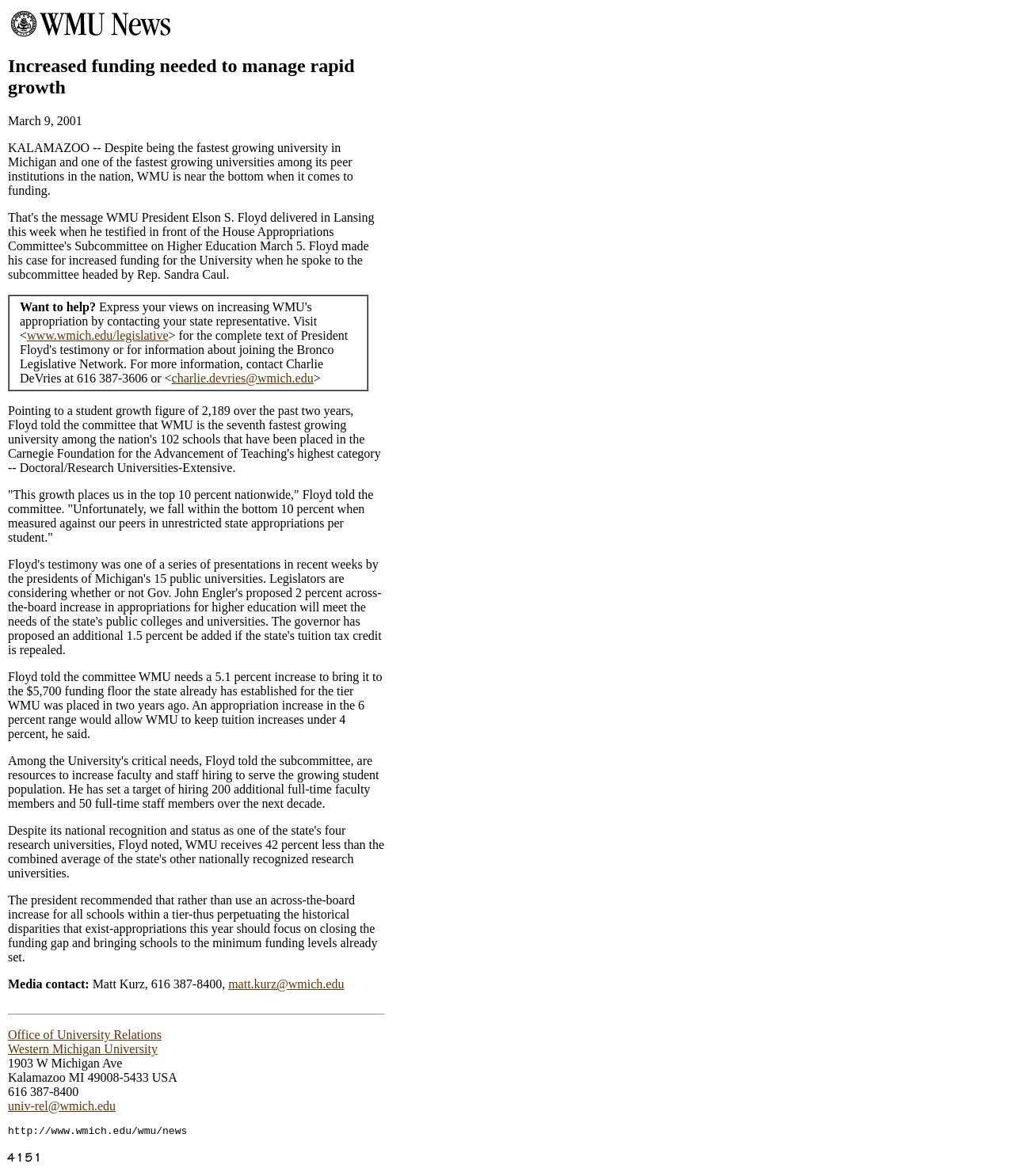Give a comprehensive overview of the webpage, including key elements.

The webpage is about WMU News, with a focus on a specific news article. At the top, there is a heading "WMU News" with an image and a link to the news section. Below this, there is a subheading "Increased funding needed to manage rapid growth" followed by a date "March 9, 2001". 

The main content of the article is divided into several paragraphs, discussing WMU's growth and funding issues. The text is dense and informative, with quotes from WMU President Elson S. Floyd. There are also links to related resources, such as the president's testimony and information on joining the Bronco Legislative Network.

At the bottom of the page, there is a section with contact information for the Office of University Relations, including links to Western Michigan University and email addresses. There is also a separator line above this section, distinguishing it from the main article content.